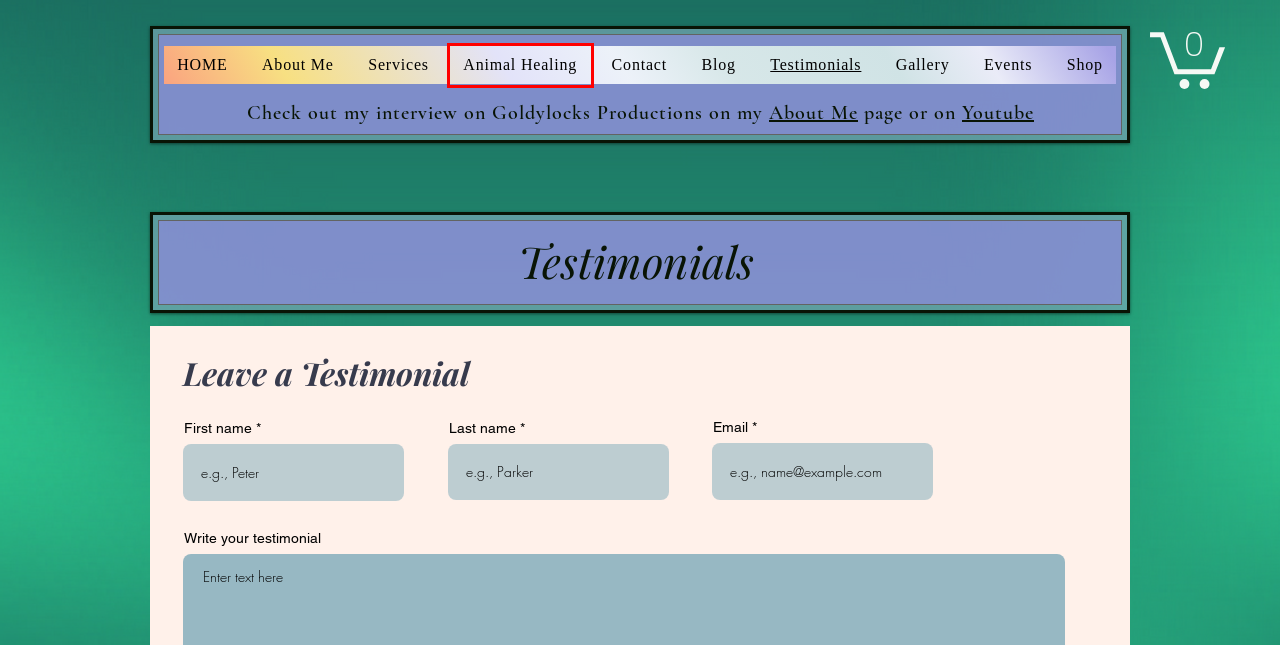Examine the screenshot of the webpage, which includes a red bounding box around an element. Choose the best matching webpage description for the page that will be displayed after clicking the element inside the red bounding box. Here are the candidates:
A. Shop | Dani's Divination
B. Events | Dani's Divination
C. Animal Healing | Dani's Divination
D. About Me | Dani's Divination
E. Blog | Dani's Divination
F. Gallery | Dani's Divination
G. HOME | Dani's Divination
H. Services | Dani's Divination

C